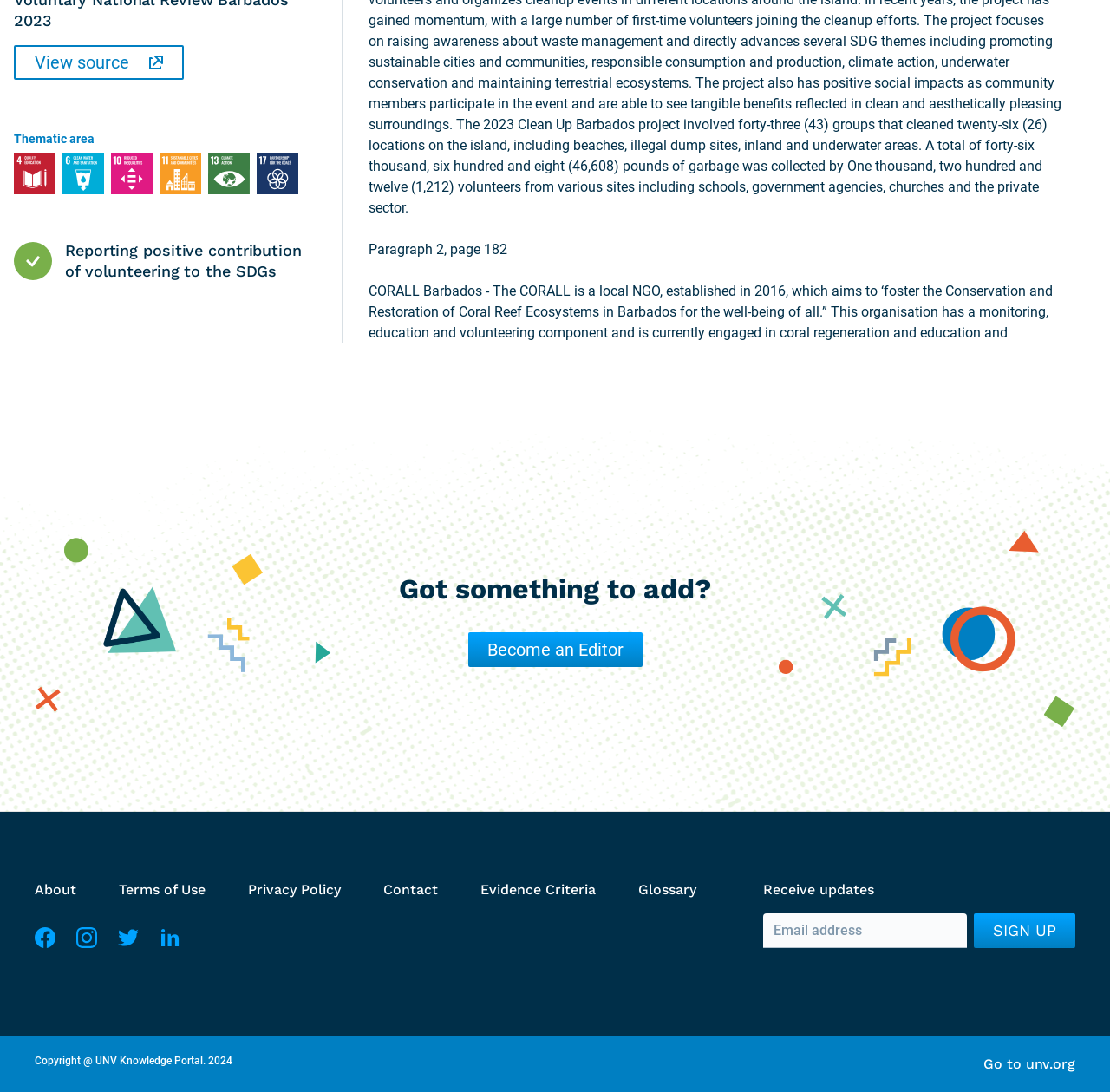Reply to the question below using a single word or brief phrase:
What is the purpose of the 'Ridge to Reef' approach?

To increase awareness of coral reefs